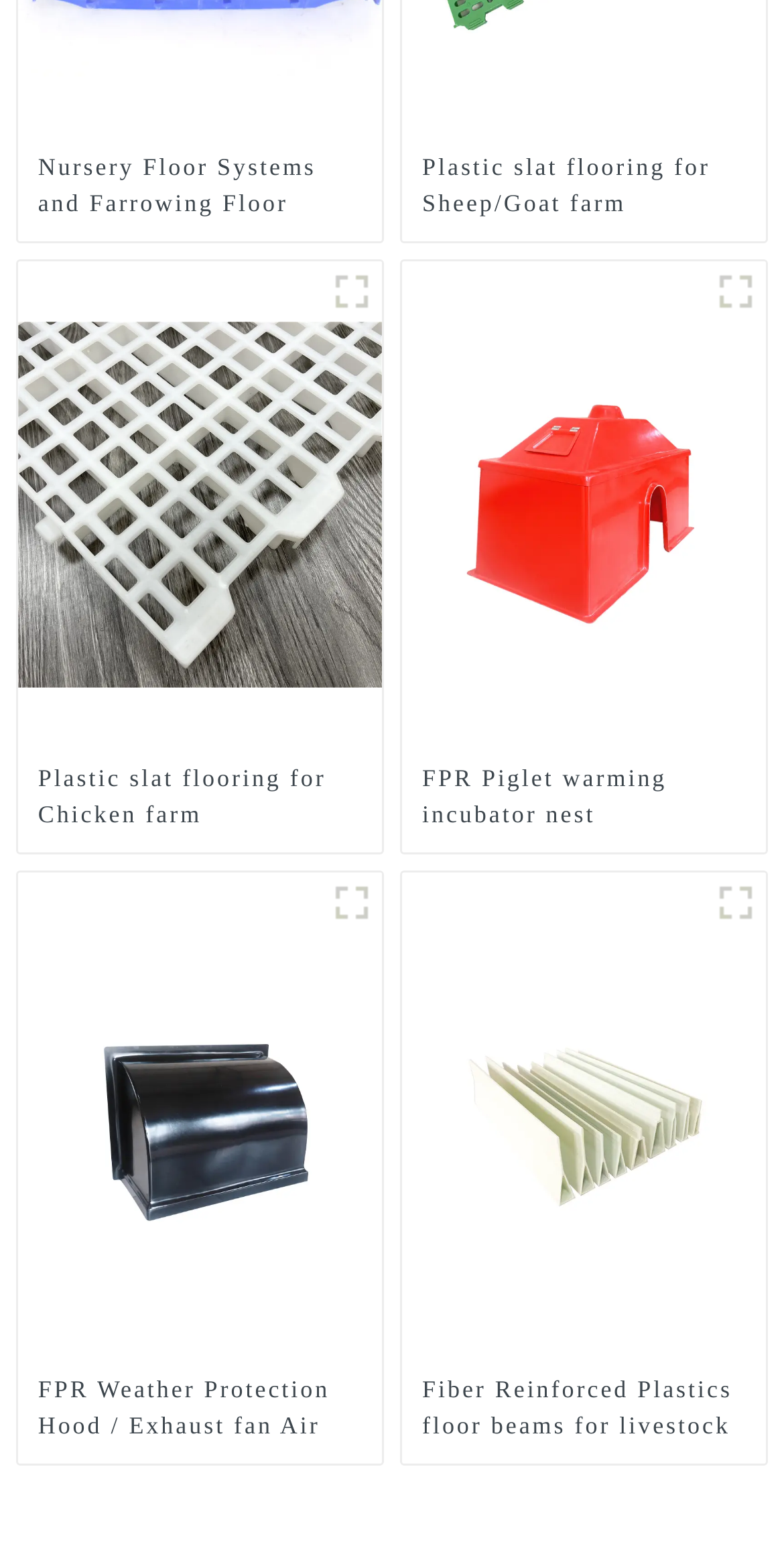Show the bounding box coordinates for the HTML element described as: "title="Fiber-Reinforced-Plastics-floor-beams-for-livestock-1"".

[0.9, 0.565, 0.977, 0.604]